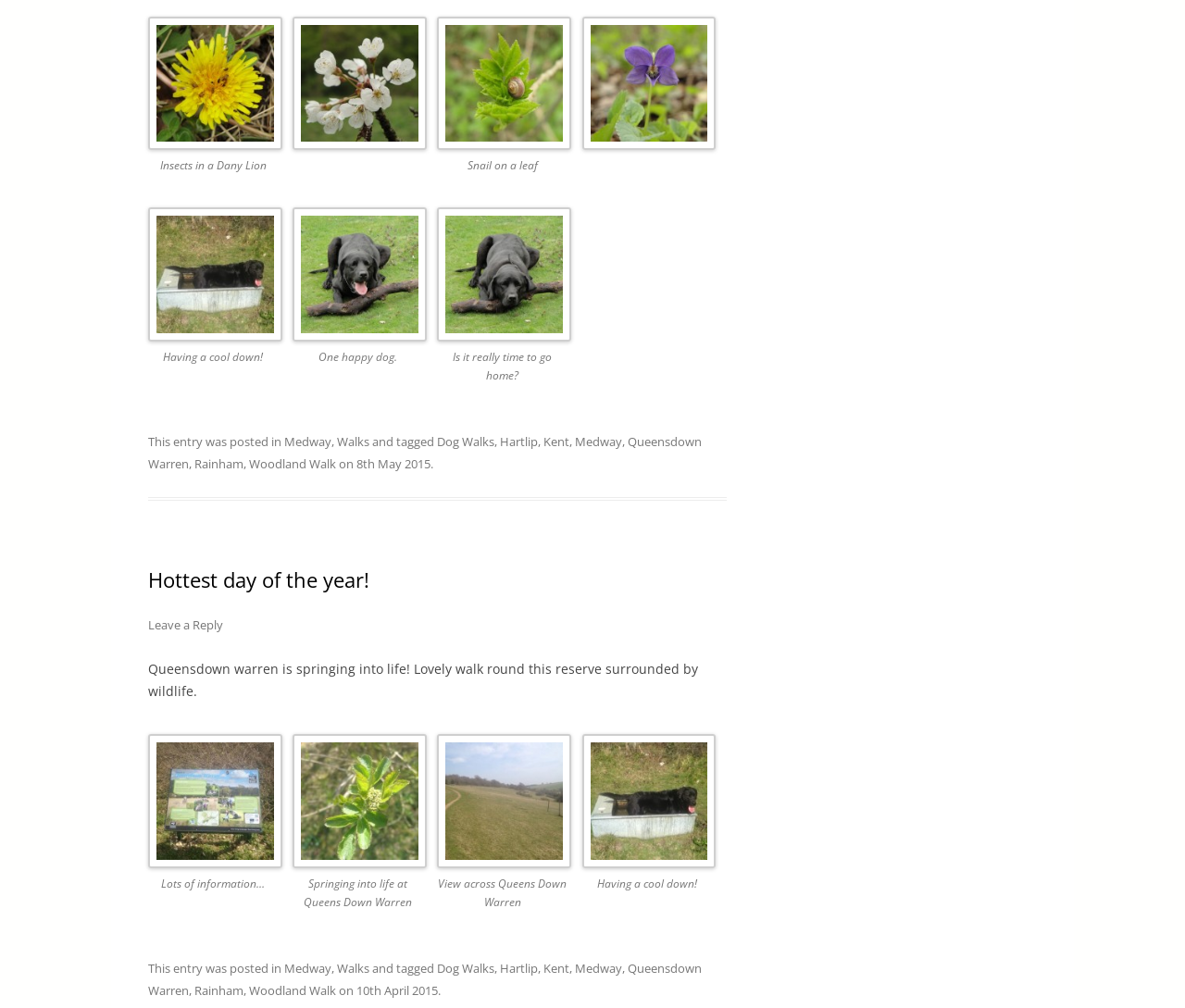Please pinpoint the bounding box coordinates for the region I should click to adhere to this instruction: "Learn about stock kitchen cabinets".

None